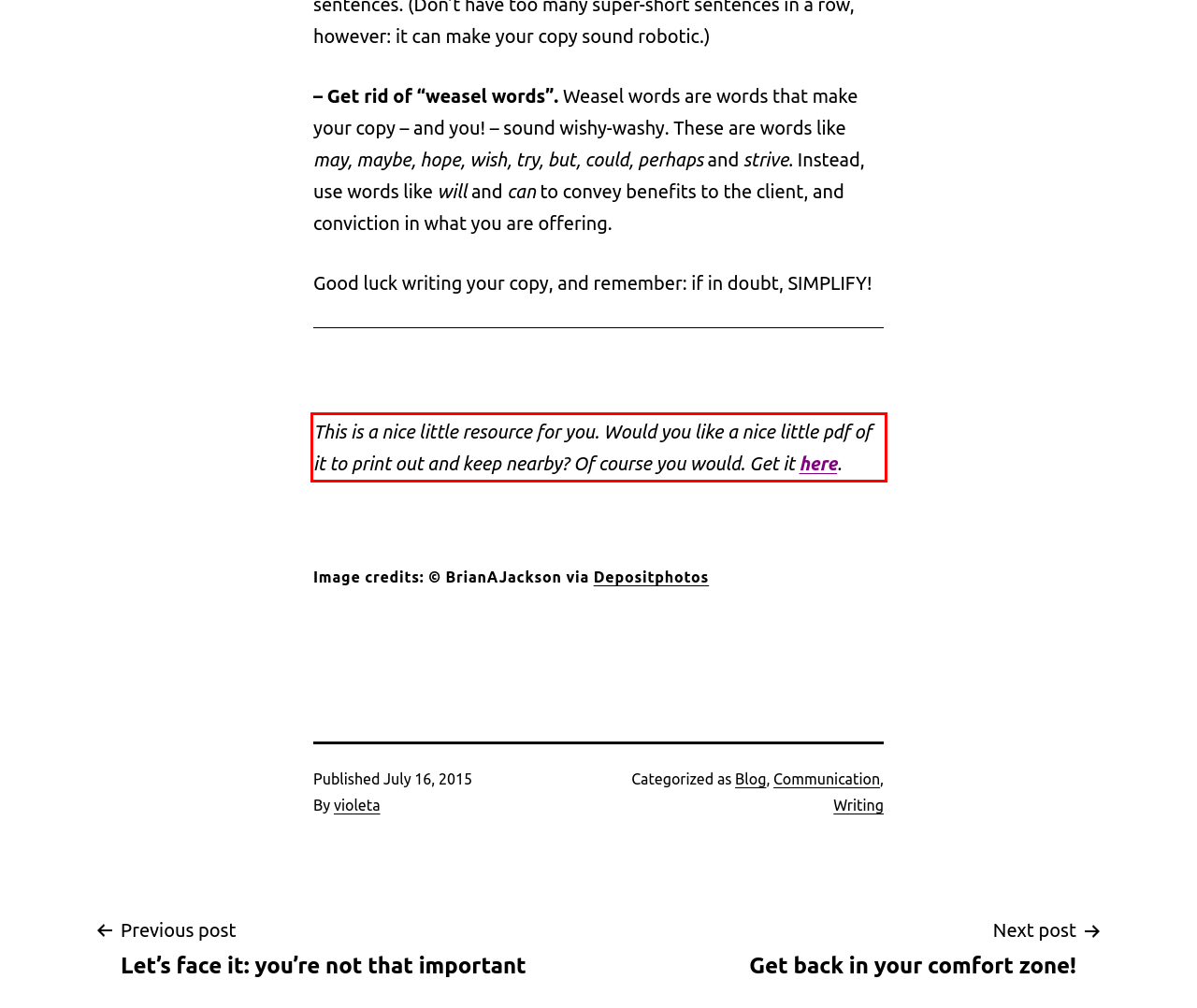You have a screenshot of a webpage, and there is a red bounding box around a UI element. Utilize OCR to extract the text within this red bounding box.

This is a nice little resource for you. Would you like a nice little pdf of it to print out and keep nearby? Of course you would. Get it here.